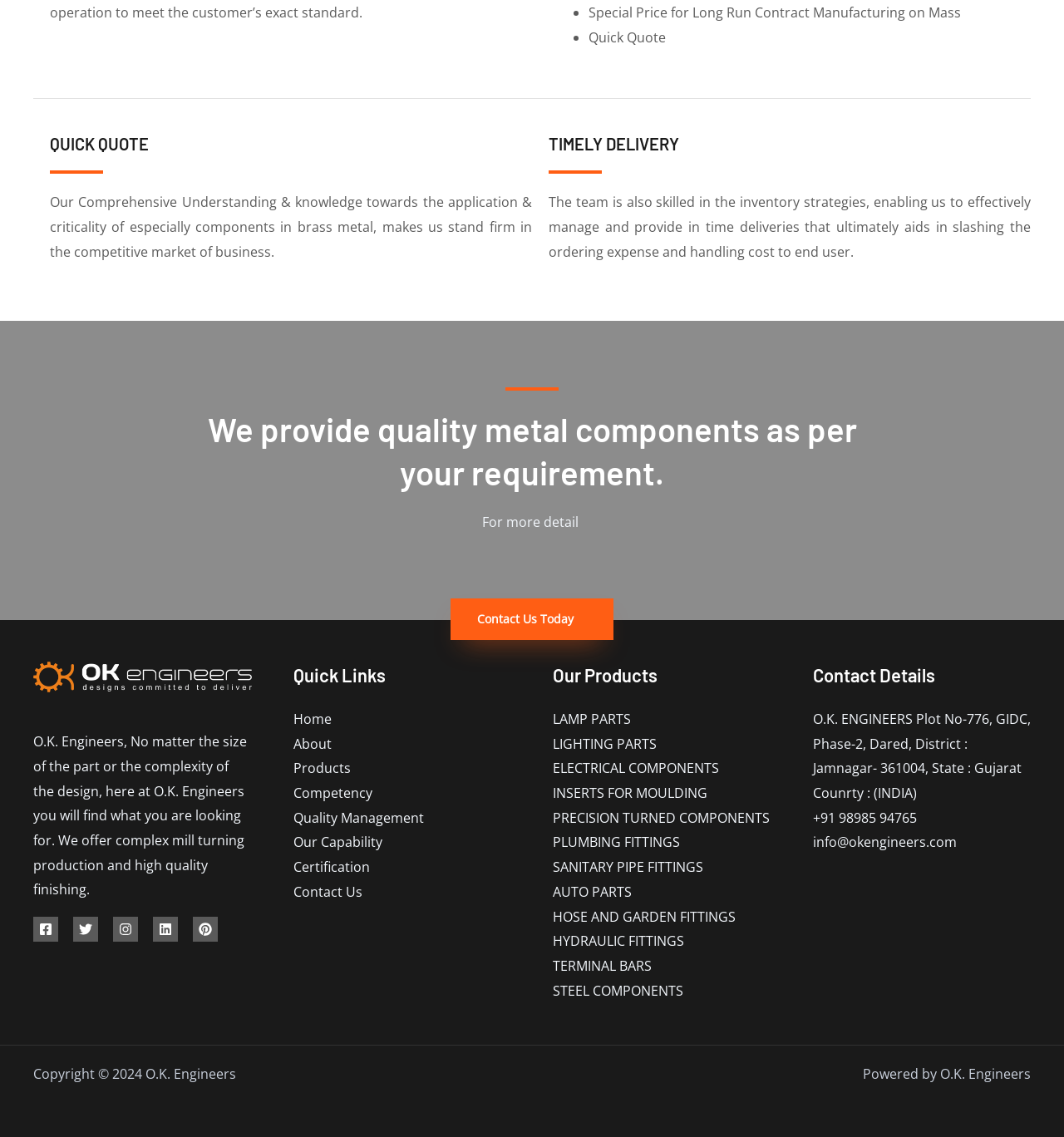Please specify the bounding box coordinates of the clickable region to carry out the following instruction: "Click on Quick Quote". The coordinates should be four float numbers between 0 and 1, in the format [left, top, right, bottom].

[0.553, 0.025, 0.626, 0.041]